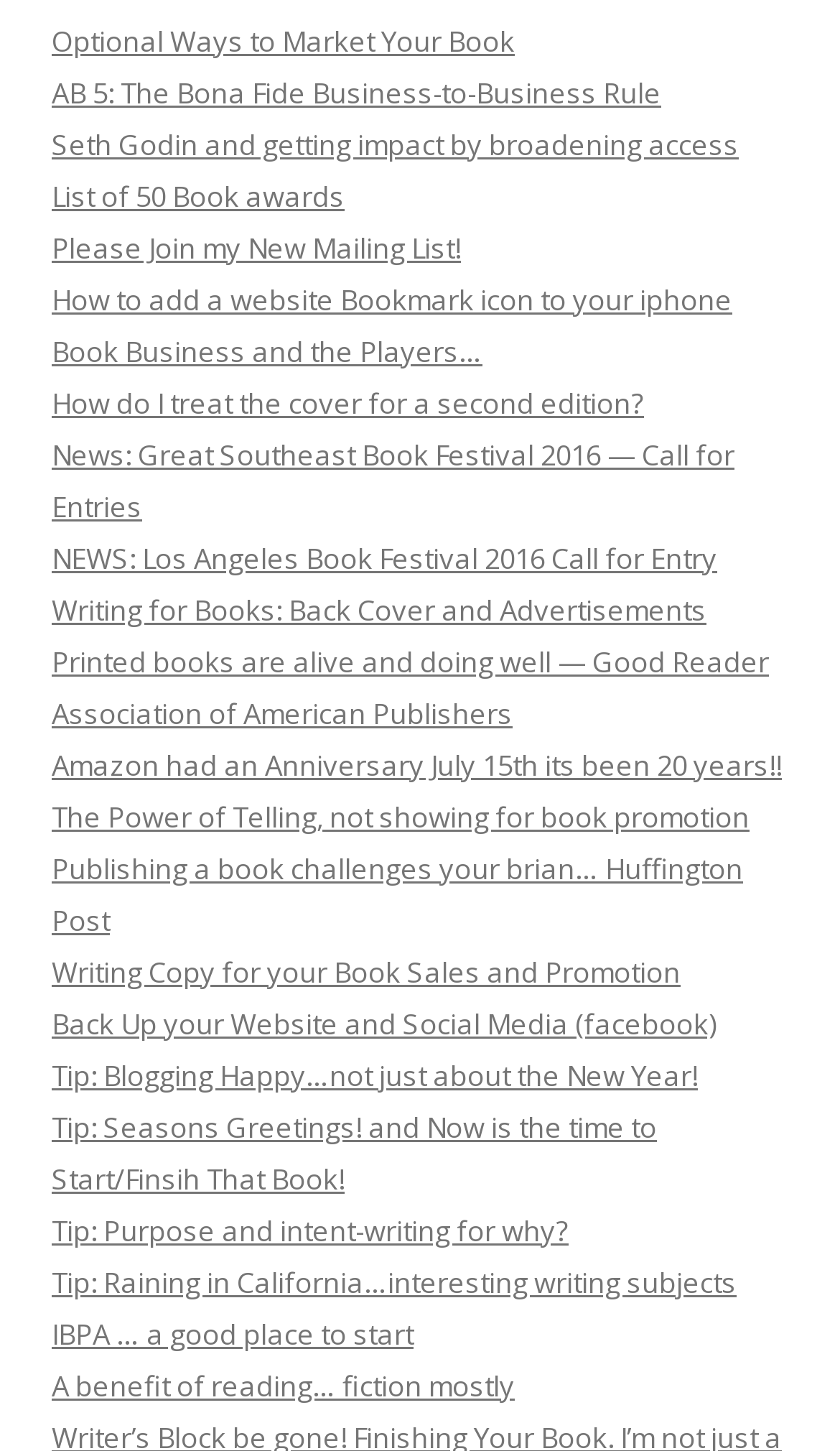What is the topic of the first link?
Look at the image and answer with only one word or phrase.

Book marketing